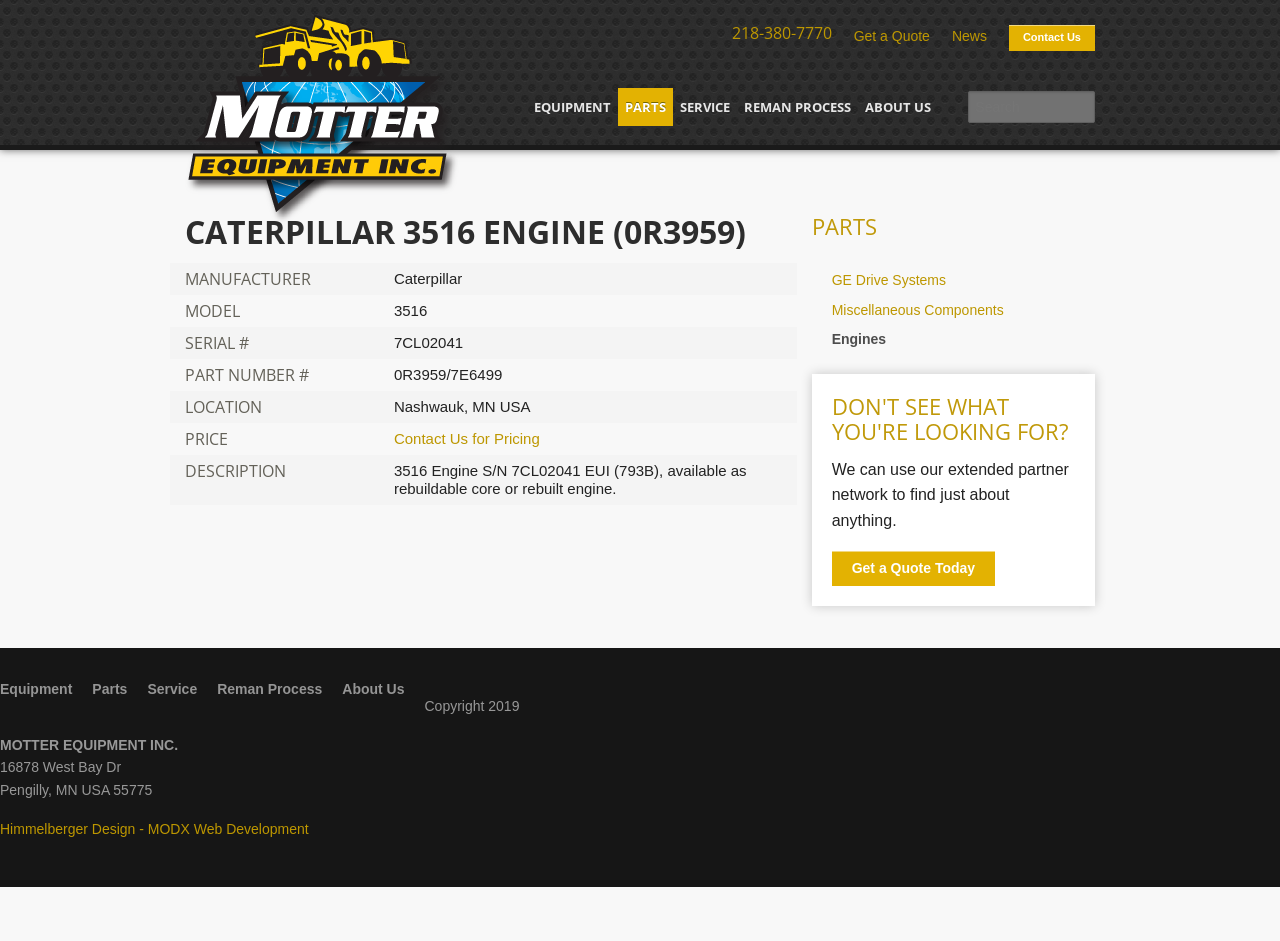What is the location of the engine?
Please answer the question with a detailed and comprehensive explanation.

I found the answer by looking at the 'LOCATION' heading and its corresponding 'Nashwauk, MN USA' text.